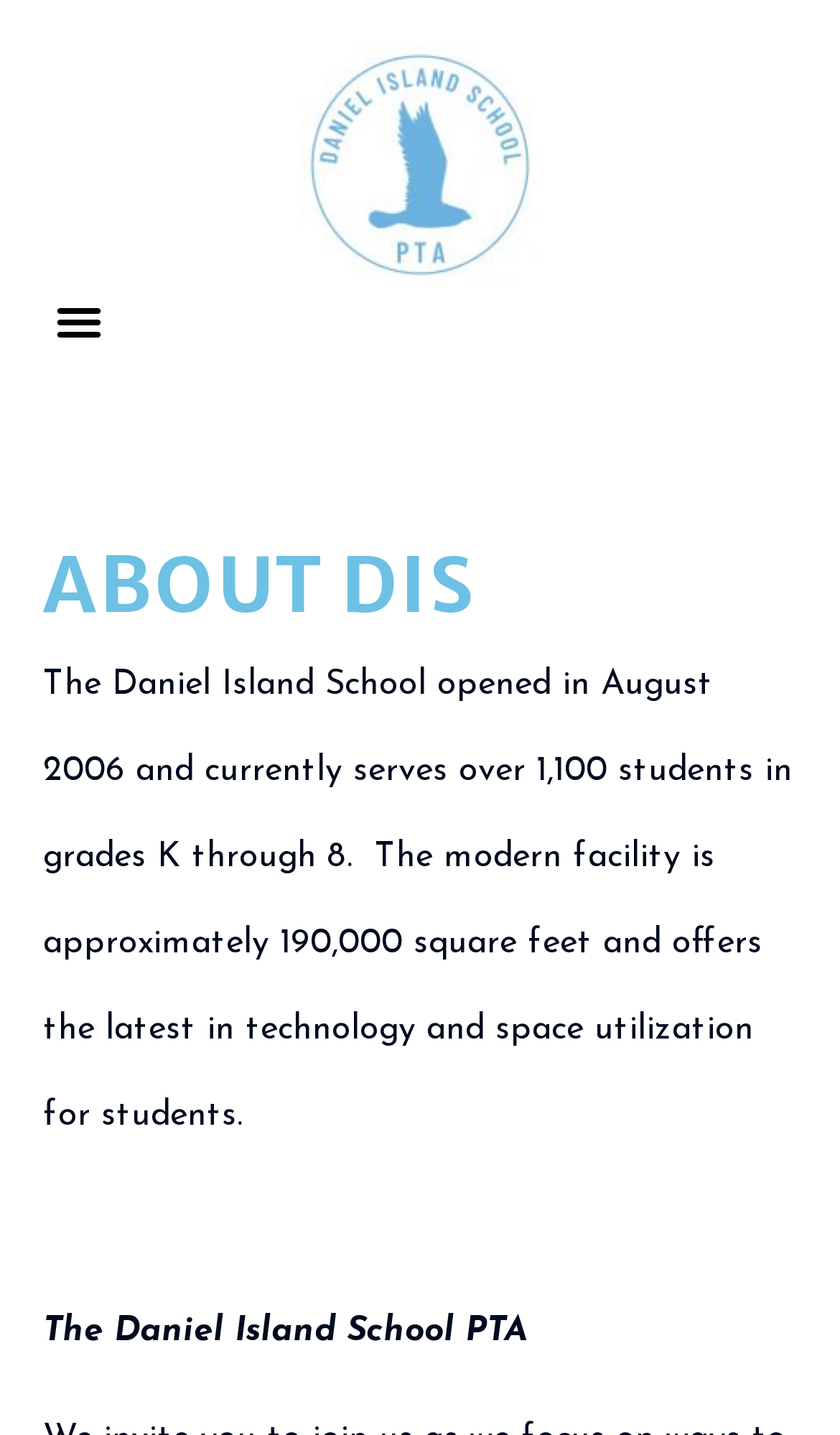Identify the bounding box of the UI element that matches this description: "alt="7195055E-B0AB-4B6D-94AF-B8F50B73B273_1_102_o" title="7195055E-B0AB-4B6D-94AF-B8F50B73B273_1_102_o"".

[0.308, 0.03, 0.692, 0.199]